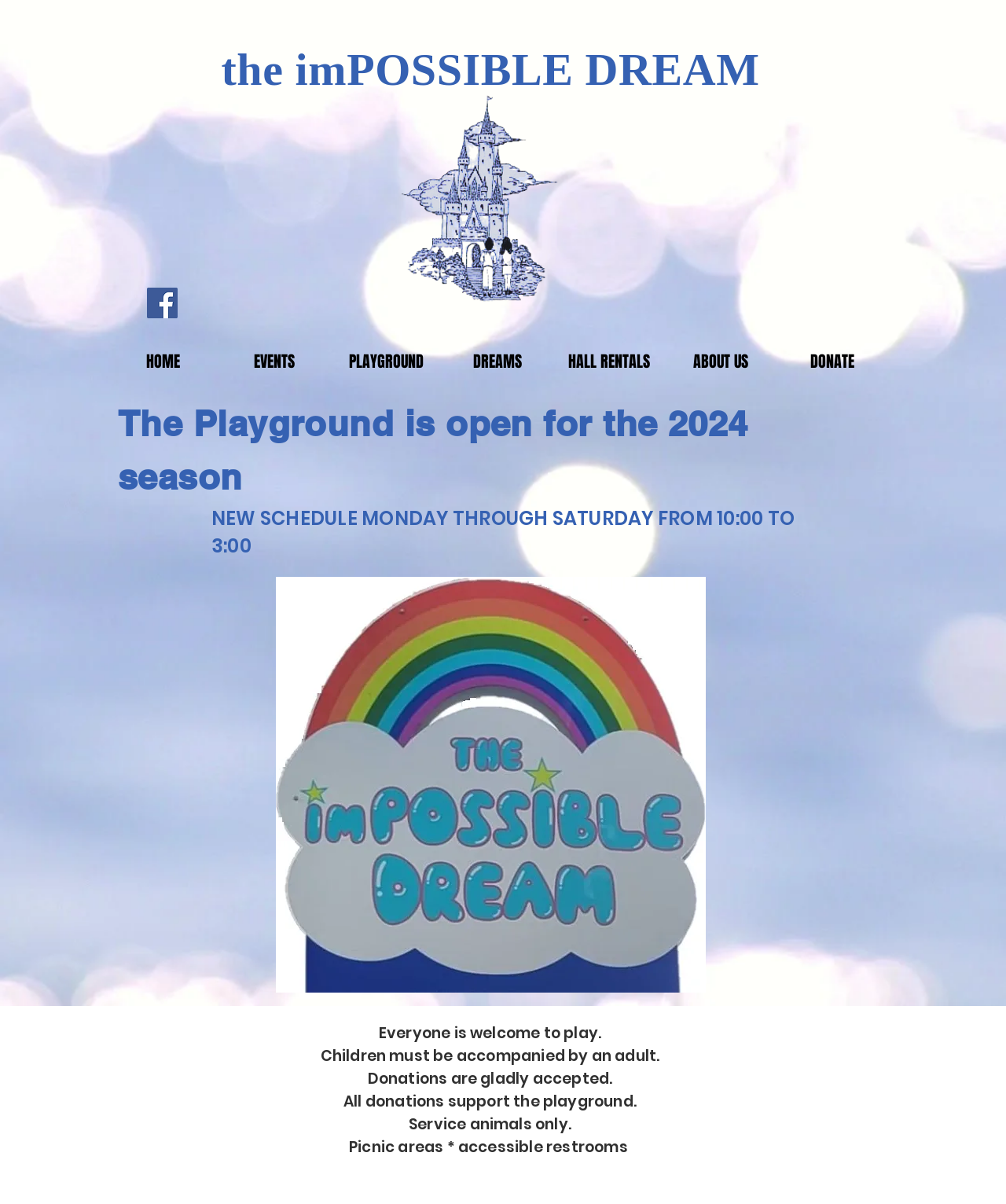Utilize the information from the image to answer the question in detail:
What is the image above the social bar?

I found the answer by looking at the image element with the text 'Facebook Social Icon' which is located above the social bar.